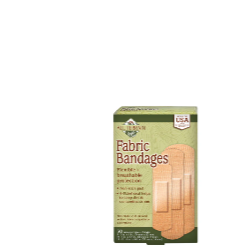Elaborate on the contents of the image in a comprehensive manner.

This image showcases a box of "Fabric Bandages," featuring a breathable design that promotes healing. The packaging prominently displays the words "Fabric Bandages" in a bold font, accompanied by a light green background that highlights the product's features. The box indicates that it contains assorted sizes and emphasizes its utility for minor cuts and scrapes. Ideal for anyone seeking effective protection while ensuring comfort, these bandages are a must-have for first aid kits. The product is made in the USA, adding a touch of local appeal for consumers.